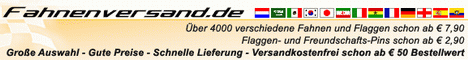Generate an elaborate caption for the given image.

This image promotes the website "Fahnenversand.de," showcasing their extensive selection of over 4,000 different flags and flag accessories, available for purchase starting at €7.90. The banner highlights various international flags alongside the website’s logo, creating an inviting visual that emphasizes the diversity of products offered. It also mentions that flag and friendship pins are available from as low as €2.90. The text beneath the logo underscores the website's commitment to a wide selection, competitive pricing, and fast delivery, with free shipping on orders over €50. This imagery serves to attract customers looking for quality flags and related items.